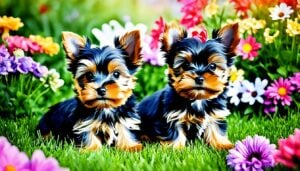Please provide a detailed answer to the question below based on the screenshot: 
What colors are the flowers in?

The caption describes the flowers as being in 'shades of pink, purple, and yellow', which suggests that these are the colors of the flowers in the image.